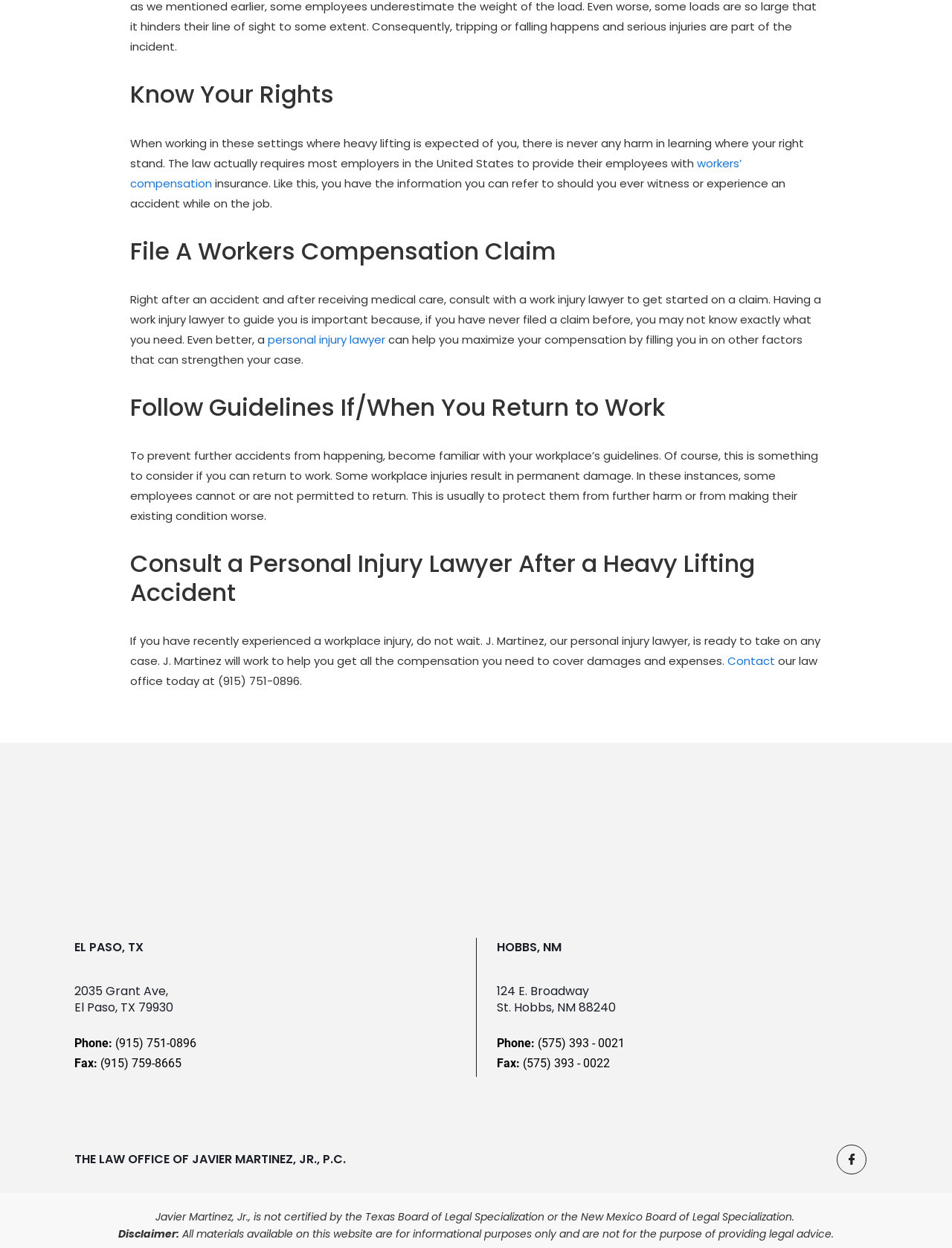Locate the bounding box coordinates of the element that should be clicked to execute the following instruction: "Contact the law office".

[0.764, 0.523, 0.814, 0.536]